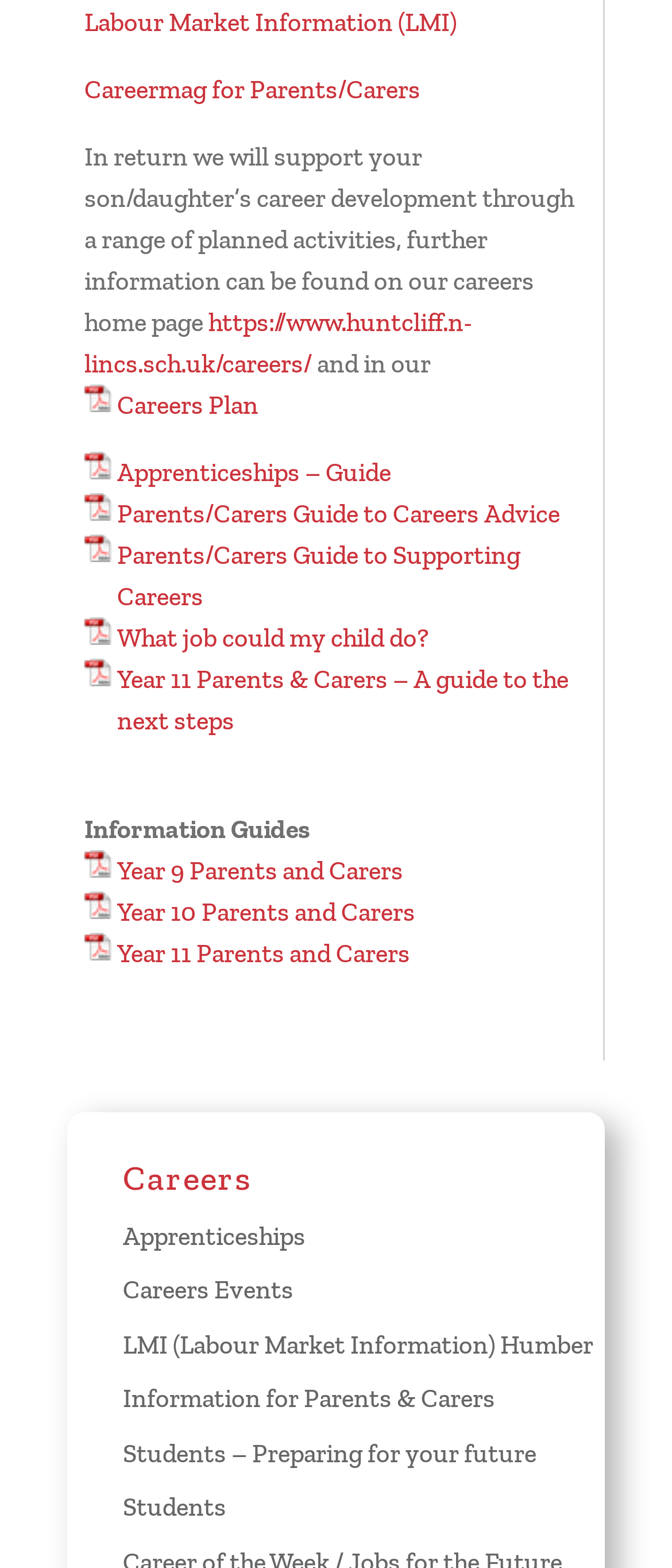Locate the bounding box coordinates of the element to click to perform the following action: 'Get Information for Parents & Carers'. The coordinates should be given as four float values between 0 and 1, in the form of [left, top, right, bottom].

[0.183, 0.882, 0.736, 0.902]